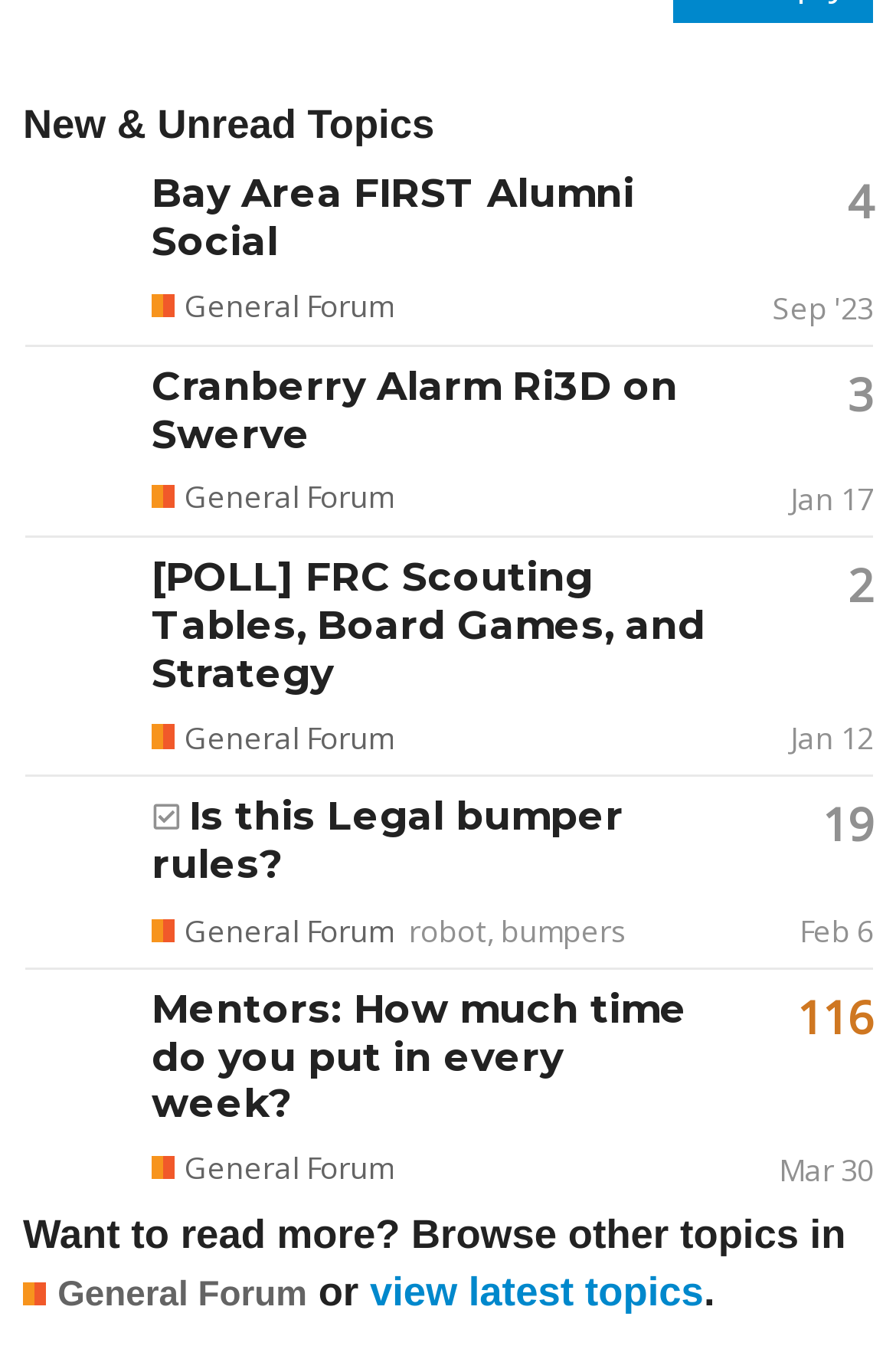Using floating point numbers between 0 and 1, provide the bounding box coordinates in the format (top-left x, top-left y, bottom-right x, bottom-right y). Locate the UI element described here: Jan 17

[0.882, 0.348, 0.974, 0.379]